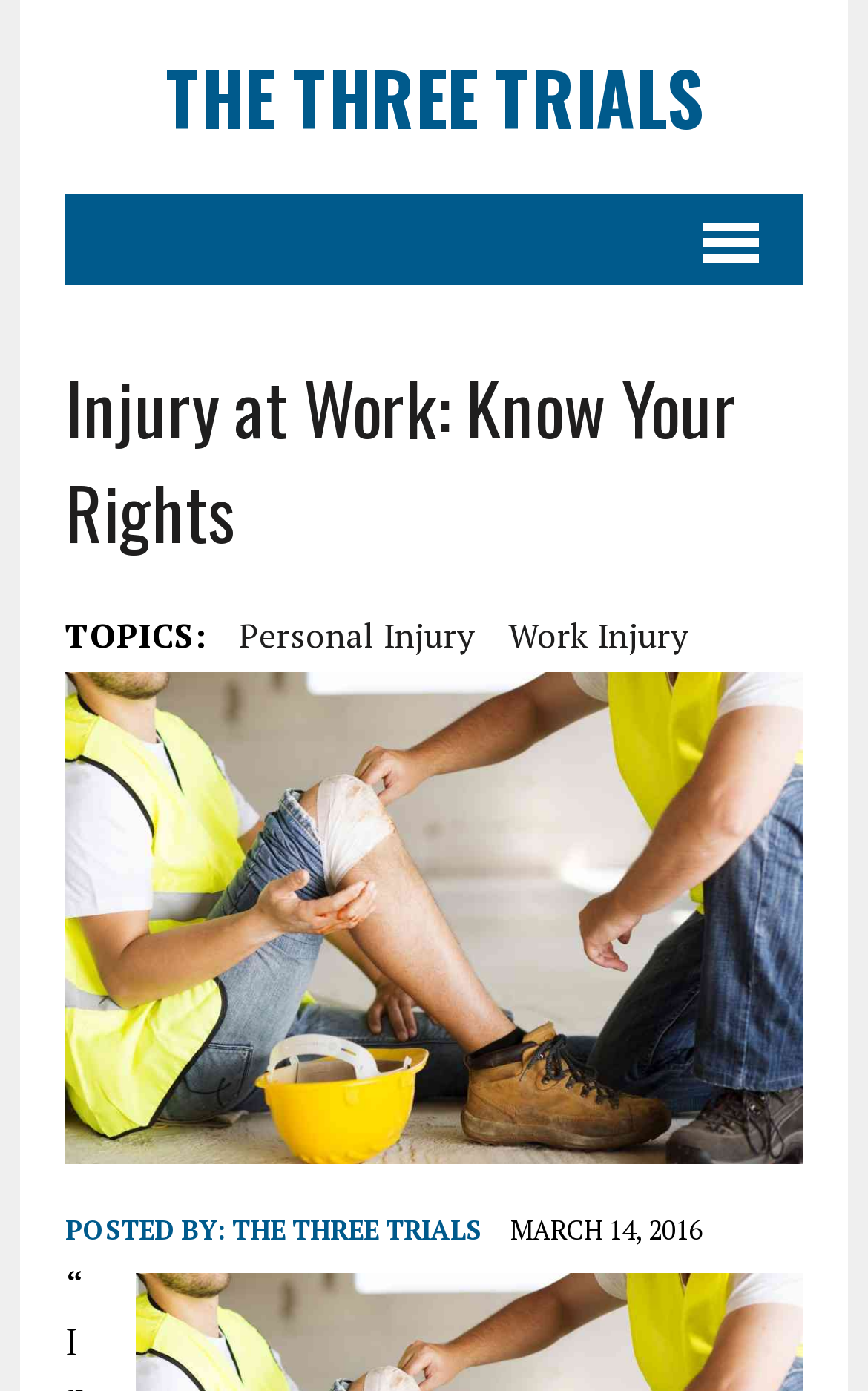Determine the bounding box coordinates in the format (top-left x, top-left y, bottom-right x, bottom-right y). Ensure all values are floating point numbers between 0 and 1. Identify the bounding box of the UI element described by: The Three Trials

[0.267, 0.872, 0.554, 0.896]